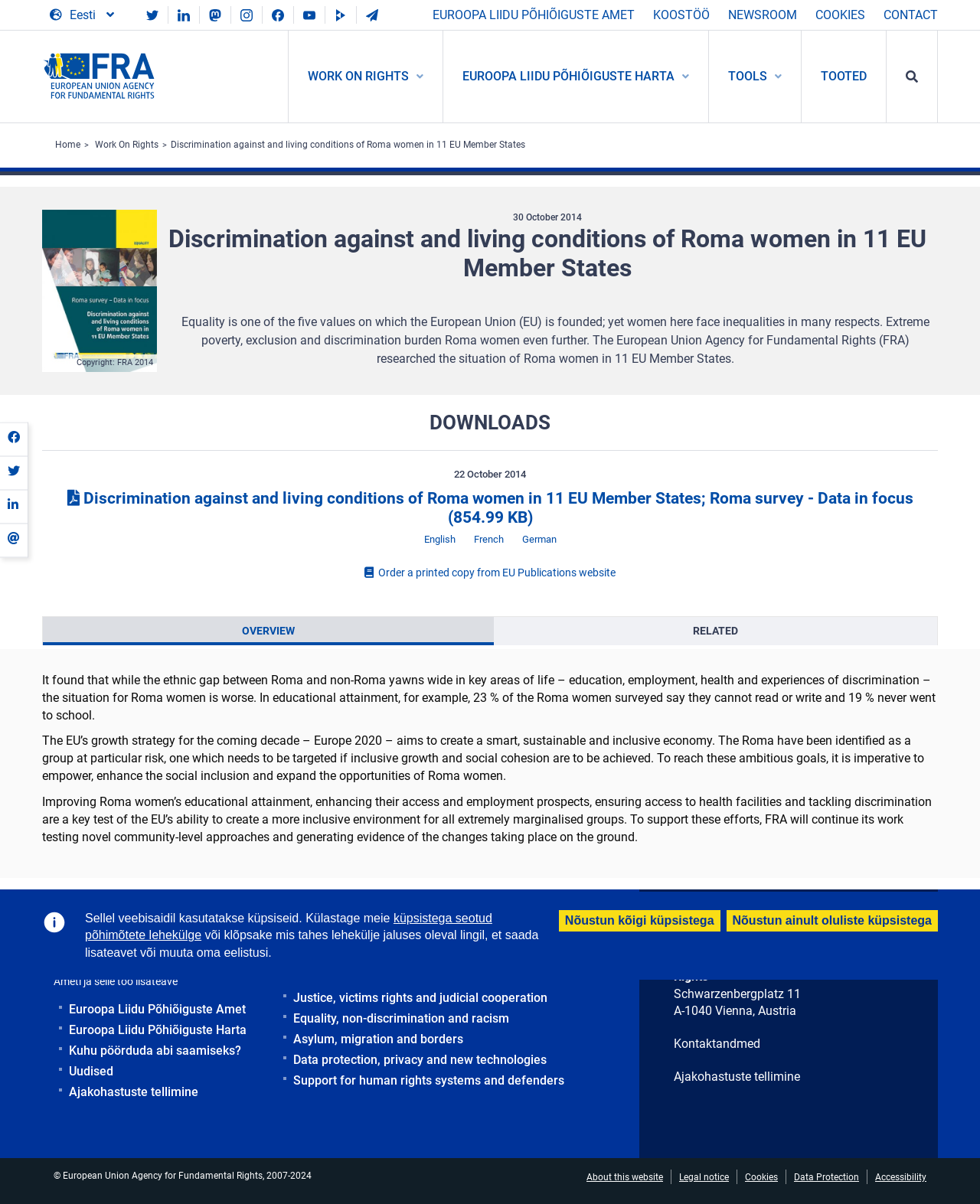What is the title of the main content section?
Please provide a comprehensive answer based on the details in the screenshot.

I identified the main content section by looking at the heading element with the largest font size, which displays the title 'Discrimination against and living conditions of Roma women in 11 EU Member States'.